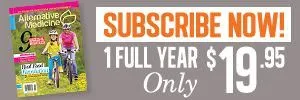What is the color of the bold text?
Please answer the question with a detailed and comprehensive explanation.

The bold, orange text stating 'SUBSCRIBE NOW!' grabs attention, inviting visitors to take advantage of this subscription deal.